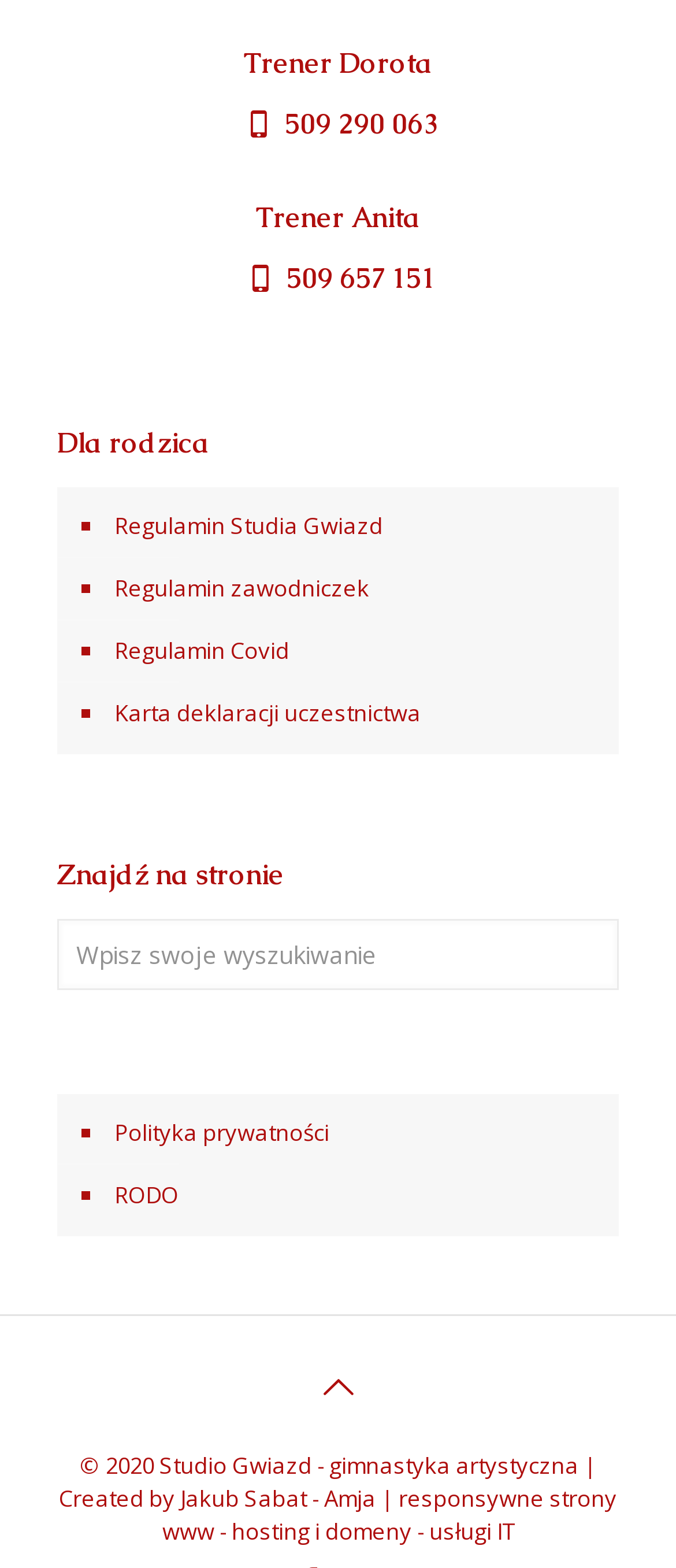Provide a thorough and detailed response to the question by examining the image: 
What is the copyright year mentioned at the bottom of the webpage?

The copyright year is mentioned at the bottom of the webpage, in the static text element '© 2020 Studio Gwiazd - gimnastyka artystyczna |'.